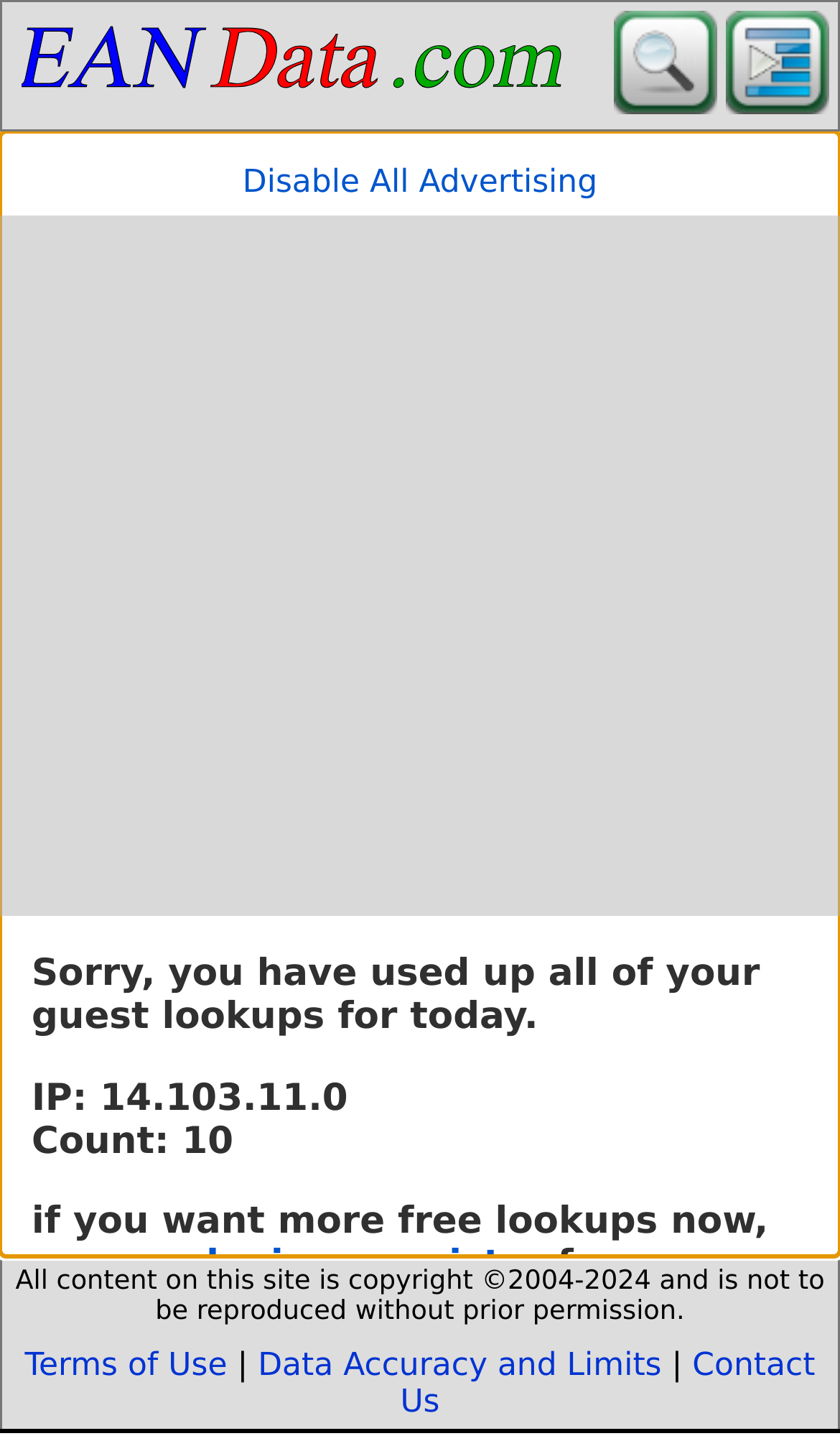Specify the bounding box coordinates of the area that needs to be clicked to achieve the following instruction: "Login to get more free lookups".

[0.246, 0.866, 0.369, 0.896]